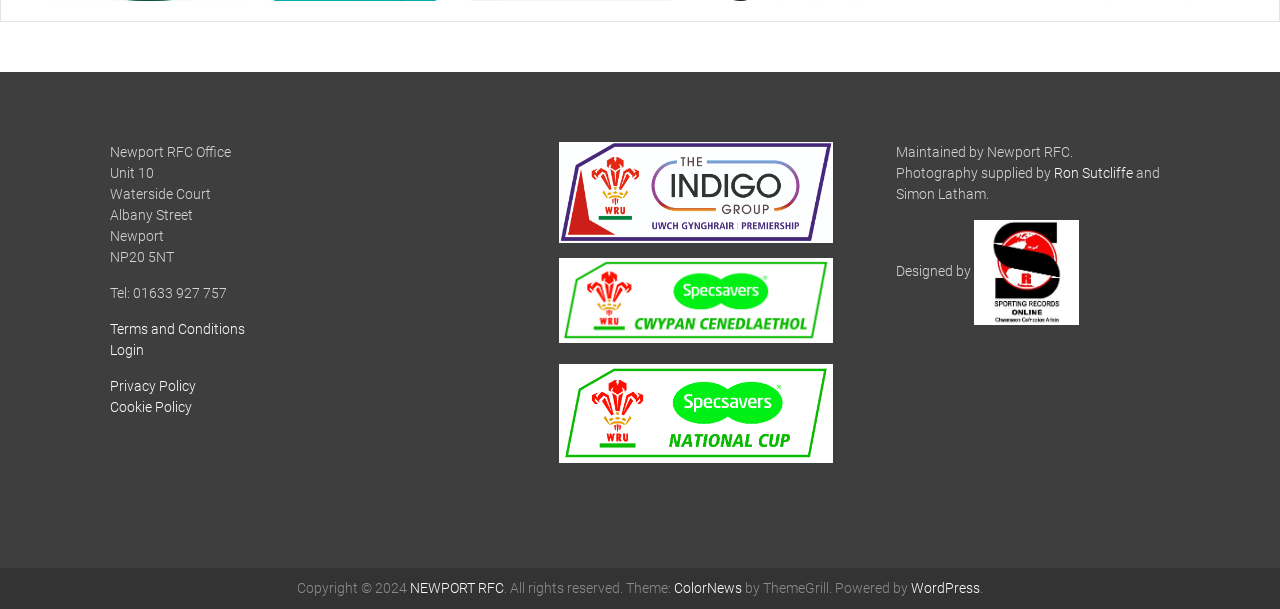Find the bounding box coordinates of the area to click in order to follow the instruction: "Click on Terms and Conditions".

[0.086, 0.527, 0.192, 0.554]